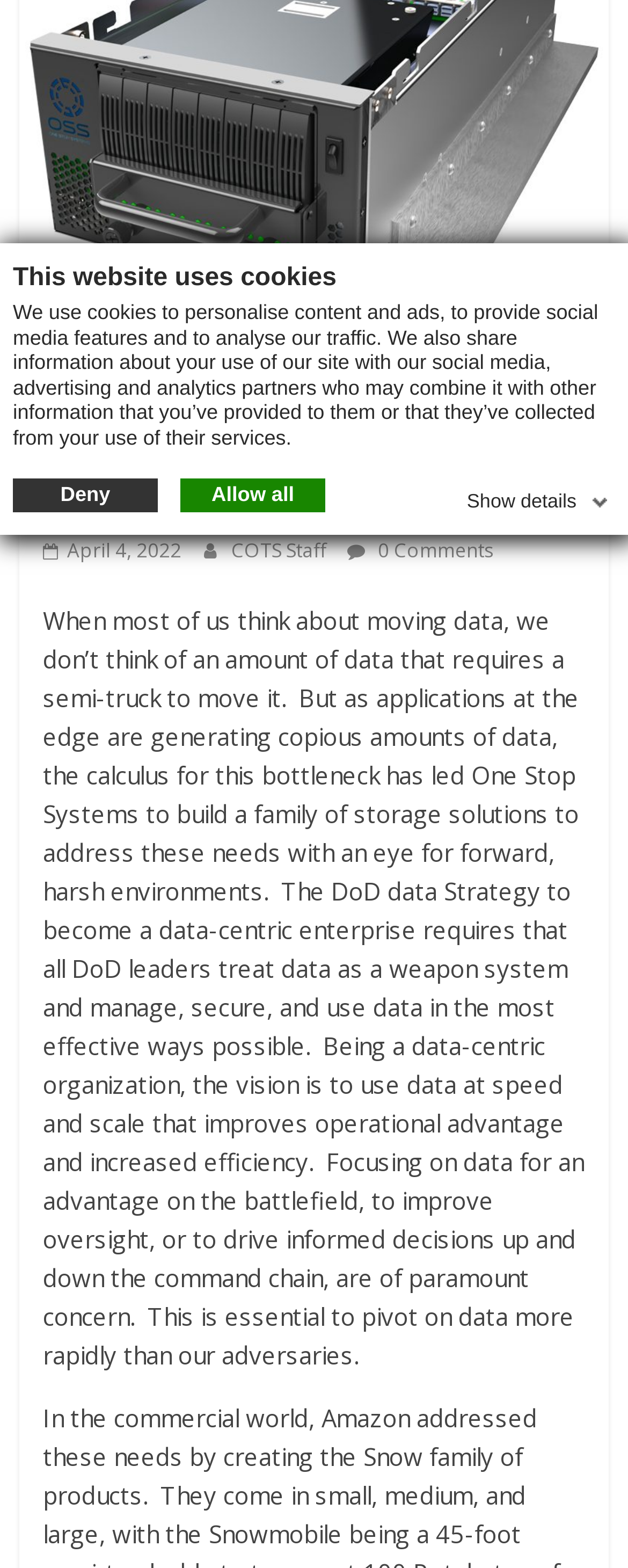Given the element description "Whitepapers", identify the bounding box of the corresponding UI element.

[0.24, 0.189, 0.479, 0.213]